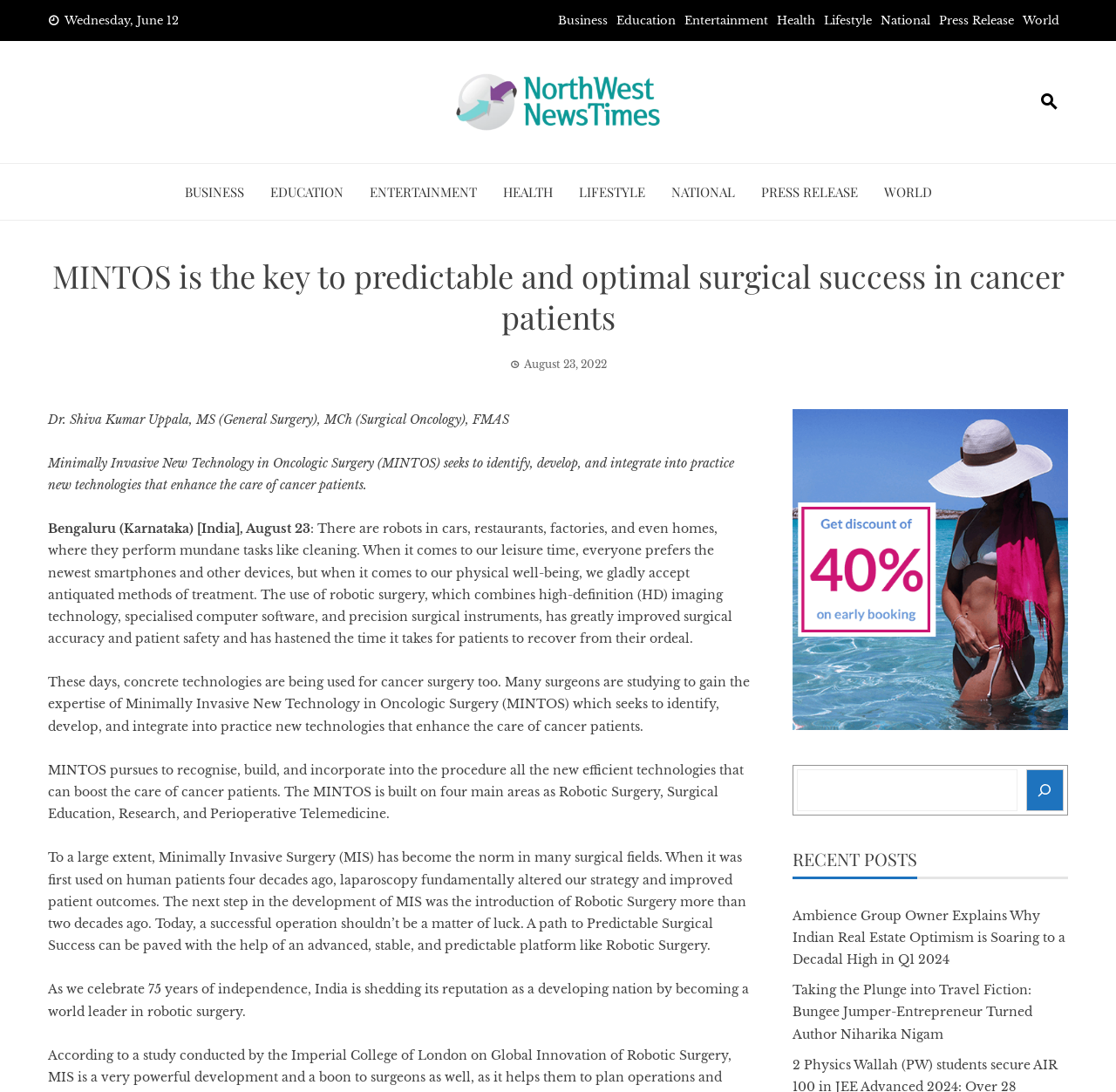Determine the bounding box coordinates for the clickable element required to fulfill the instruction: "Read the 'Ambience Group Owner Explains Why Indian Real Estate Optimism is Soaring to a Decadal High in Q1 2024' article". Provide the coordinates as four float numbers between 0 and 1, i.e., [left, top, right, bottom].

[0.71, 0.831, 0.955, 0.886]